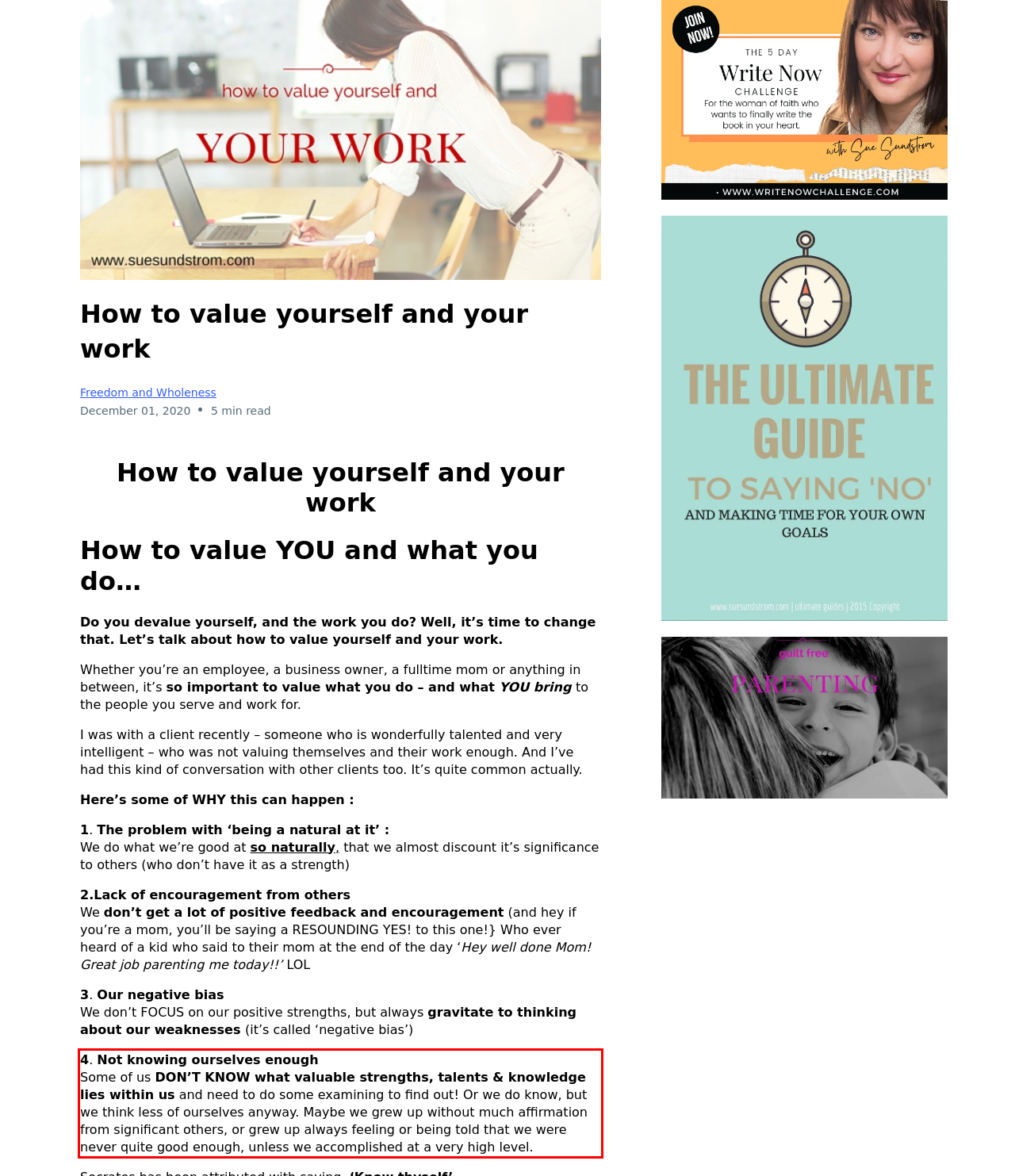Analyze the webpage screenshot and use OCR to recognize the text content in the red bounding box.

4. Not knowing ourselves enough Some of us DON’T KNOW what valuable strengths, talents & knowledge lies within us and need to do some examining to find out! Or we do know, but we think less of ourselves anyway. Maybe we grew up without much affirmation from significant others, or grew up always feeling or being told that we were never quite good enough, unless we accomplished at a very high level.